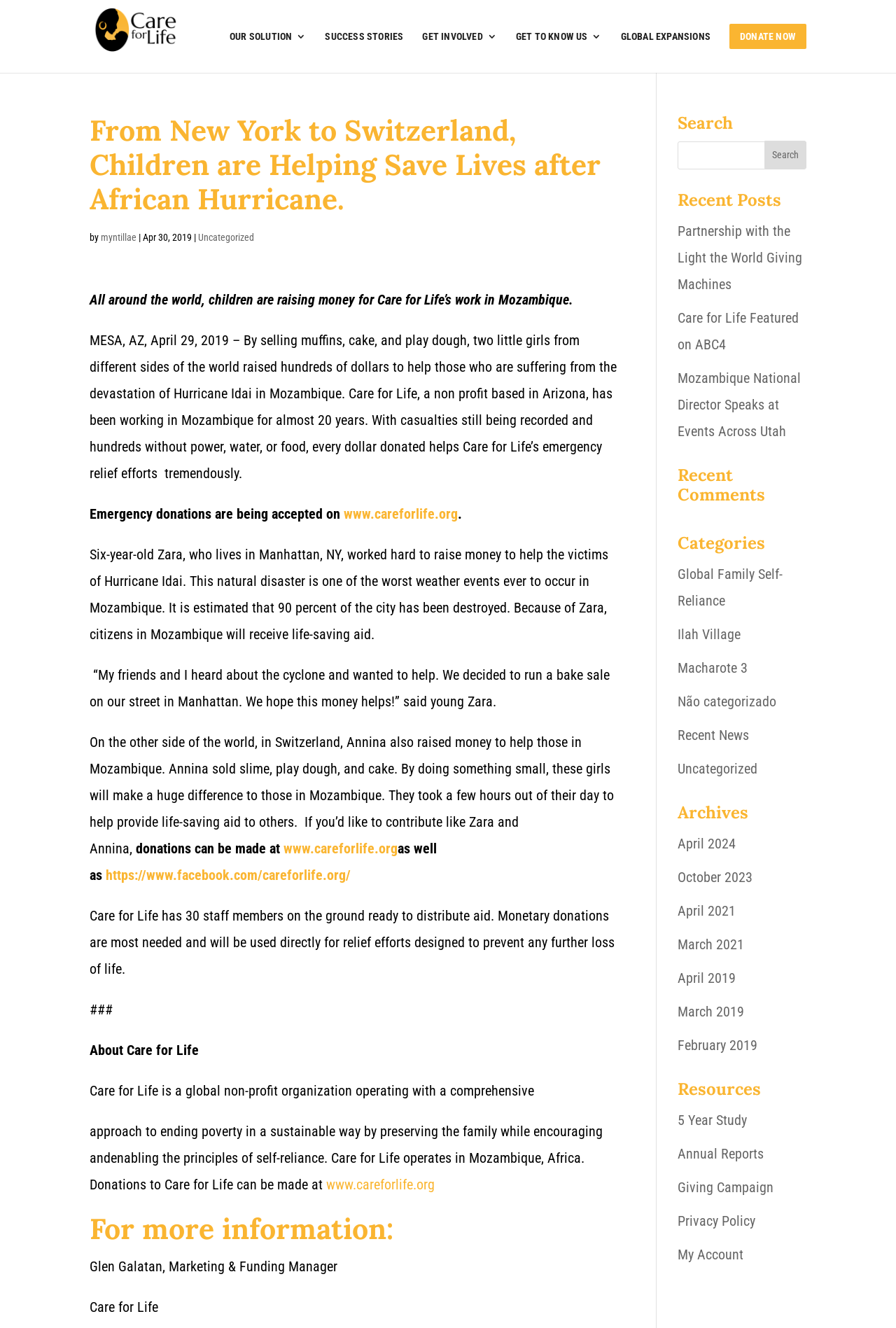What is the purpose of the donations mentioned in the article?
Please give a detailed answer to the question using the information shown in the image.

The article states that donations are being accepted to help those affected by Hurricane Idai in Mozambique, and that the donations will be used directly for relief efforts designed to prevent further loss of life.